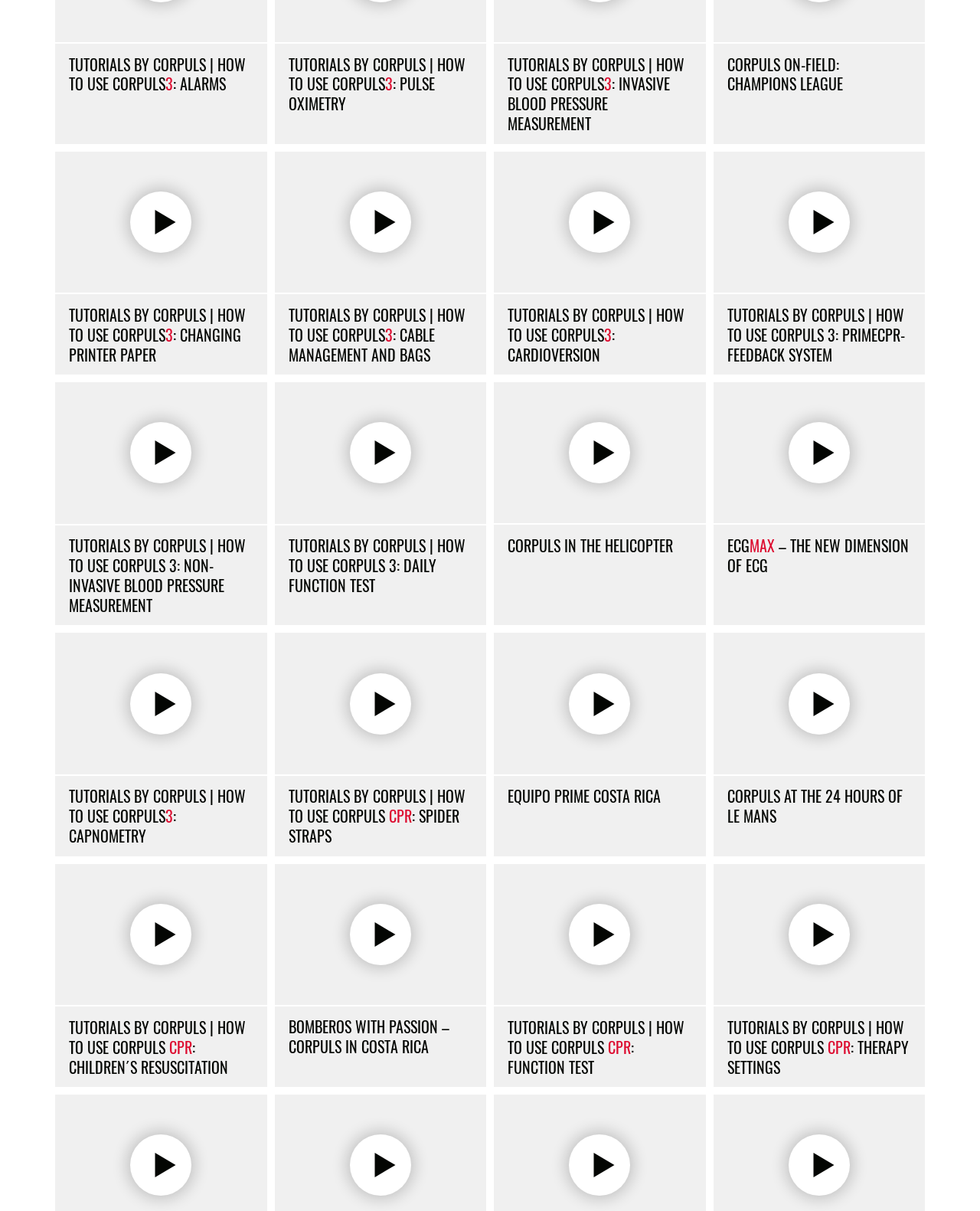Predict the bounding box for the UI component with the following description: "Equipo Prime Costa Rica".

[0.518, 0.648, 0.674, 0.667]